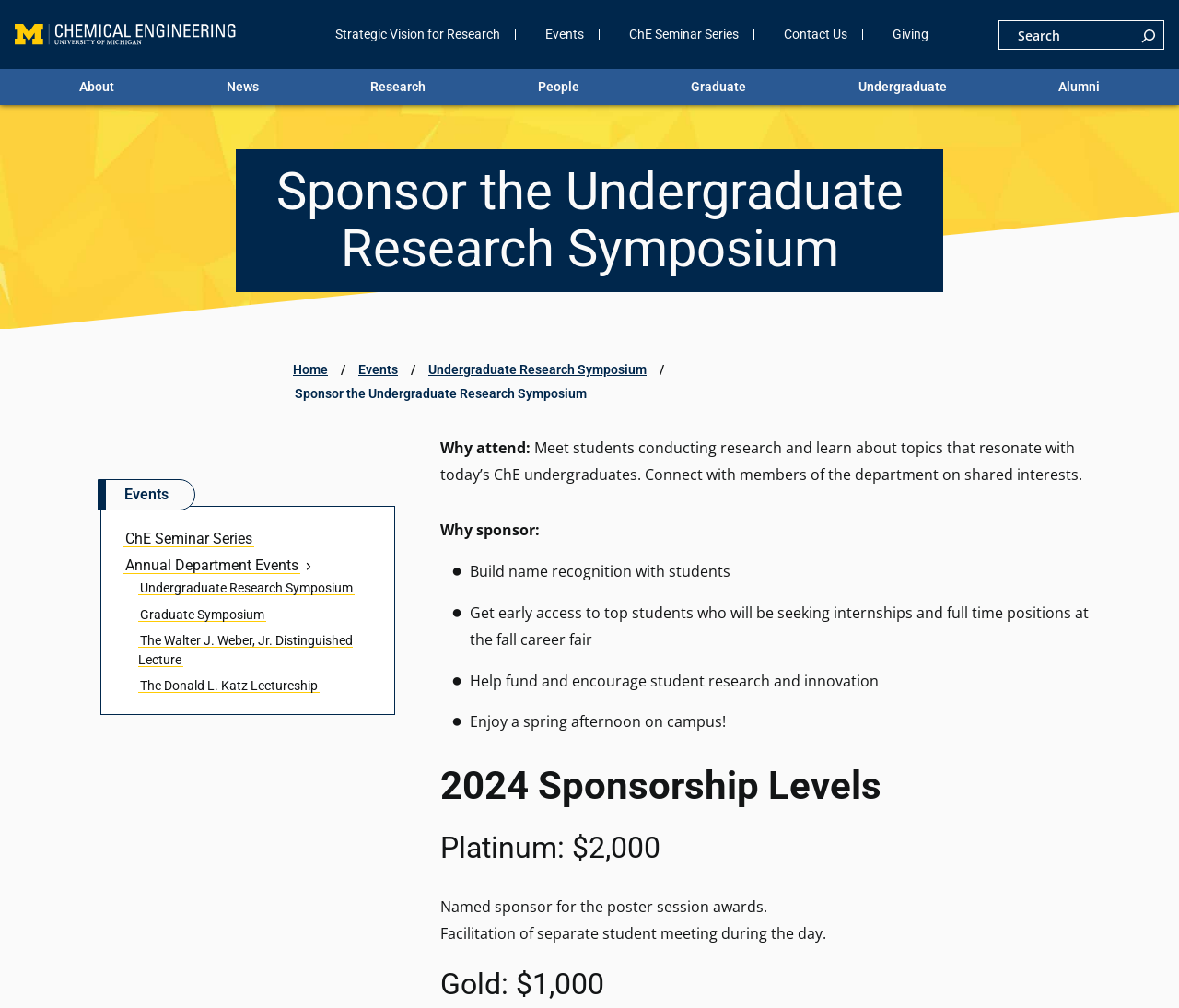Please analyze the image and provide a thorough answer to the question:
What is the highest level of sponsorship?

I found the answer by looking at the heading '2024 Sponsorship Levels' and the following heading 'Platinum: $2,000' with bounding box coordinates [0.373, 0.825, 0.93, 0.857], which suggests that Platinum is the highest level of sponsorship.